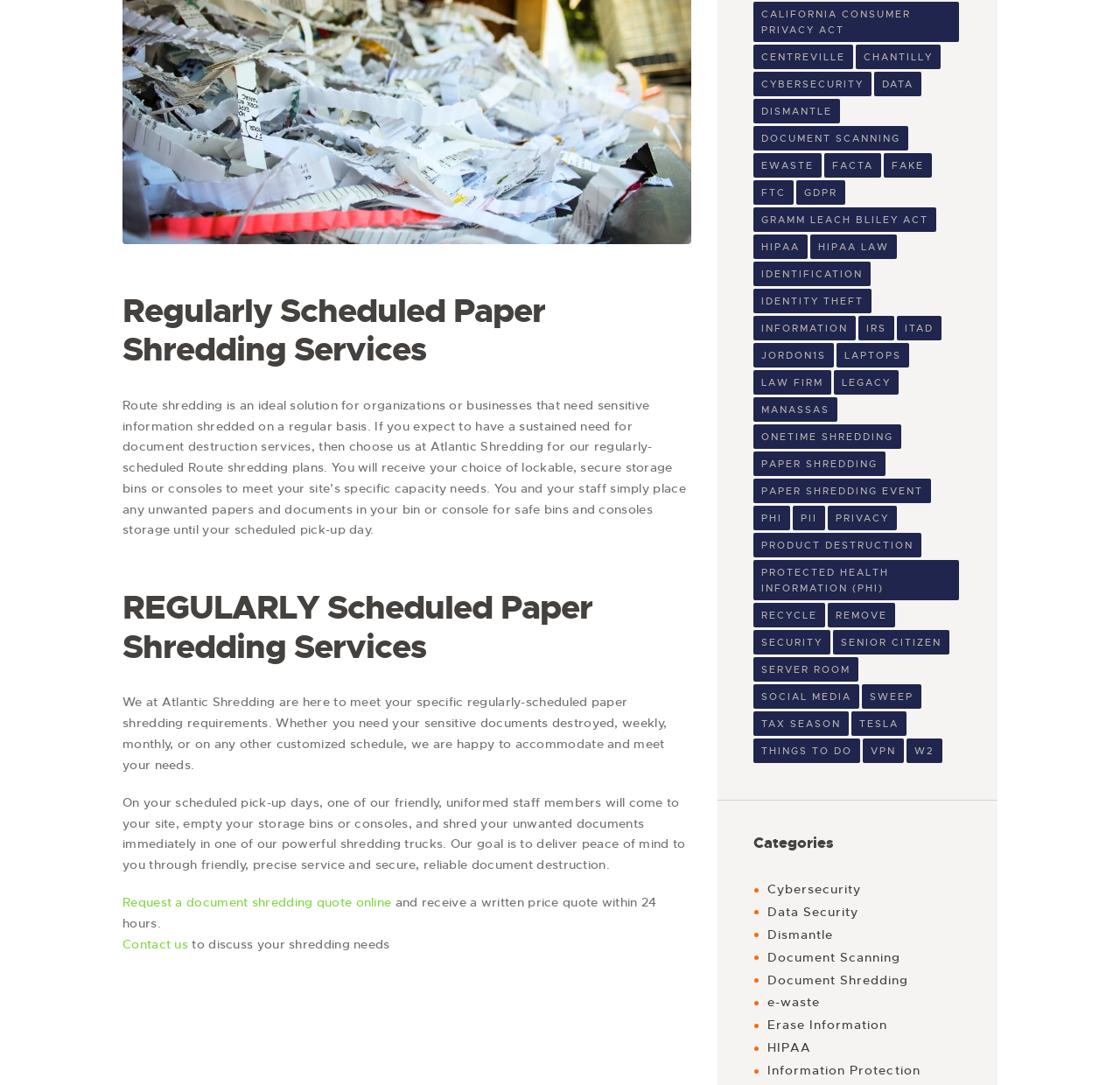For the given element description Book now, determine the bounding box coordinates of the UI element. The coordinates should follow the format (top-left x, top-left y, bottom-right x, bottom-right y) and be within the range of 0 to 1.

None